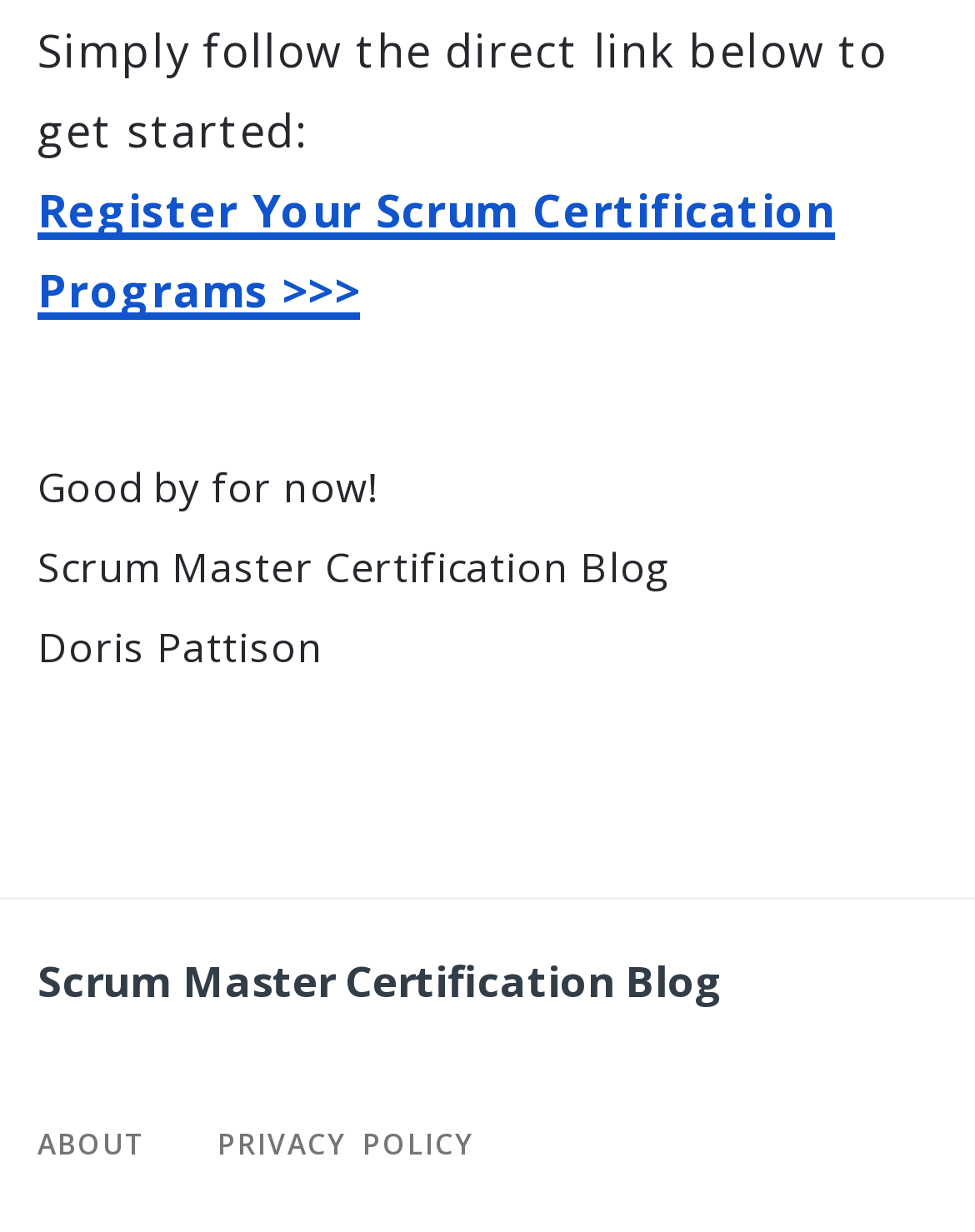Please analyze the image and provide a thorough answer to the question:
What is the certification program mentioned on the webpage?

The webpage mentions 'Register Your Scrum Certification Programs' which indicates that the certification program being referred to is Scrum Certification.